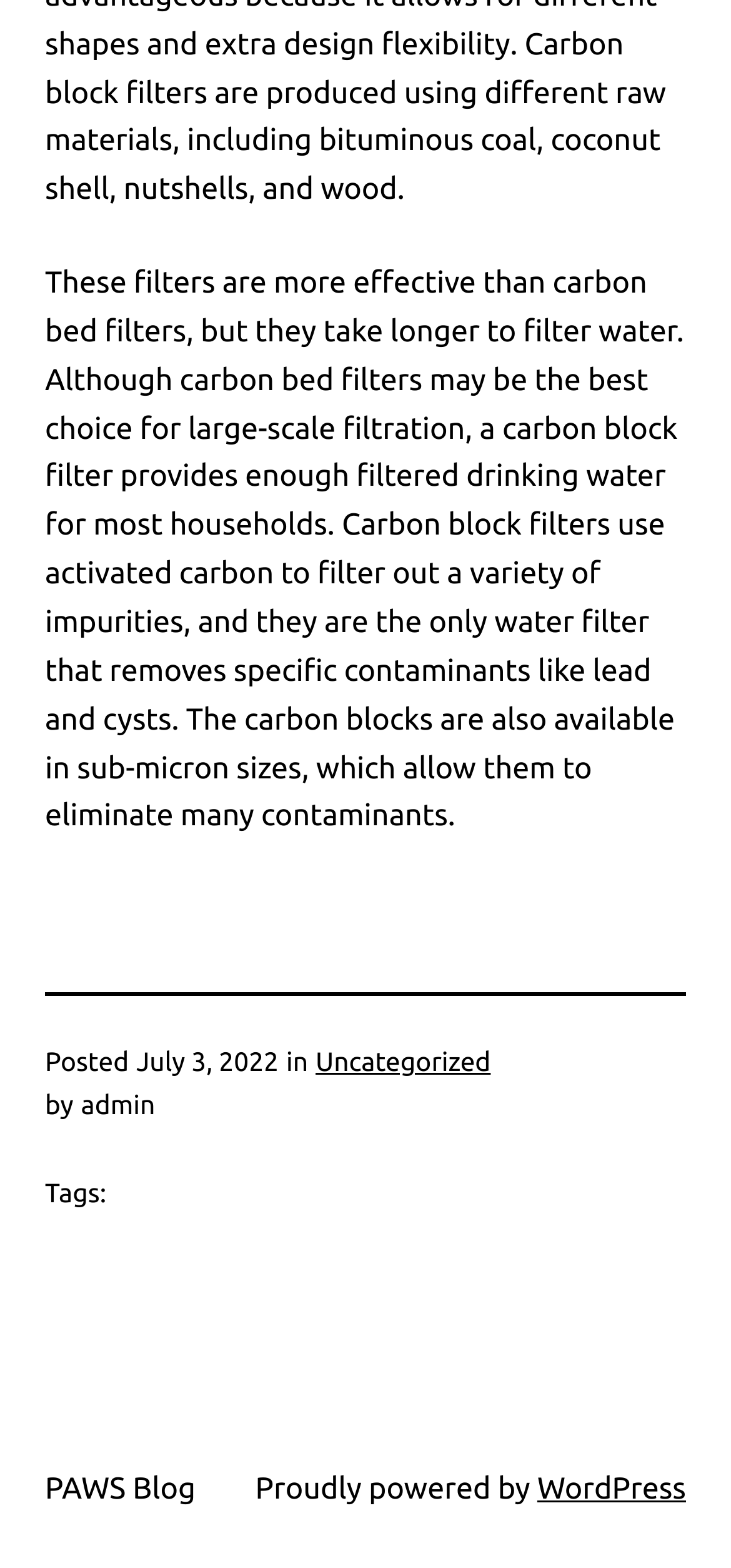Bounding box coordinates are to be given in the format (top-left x, top-left y, bottom-right x, bottom-right y). All values must be floating point numbers between 0 and 1. Provide the bounding box coordinate for the UI element described as: PAWS Blog

[0.062, 0.939, 0.268, 0.961]